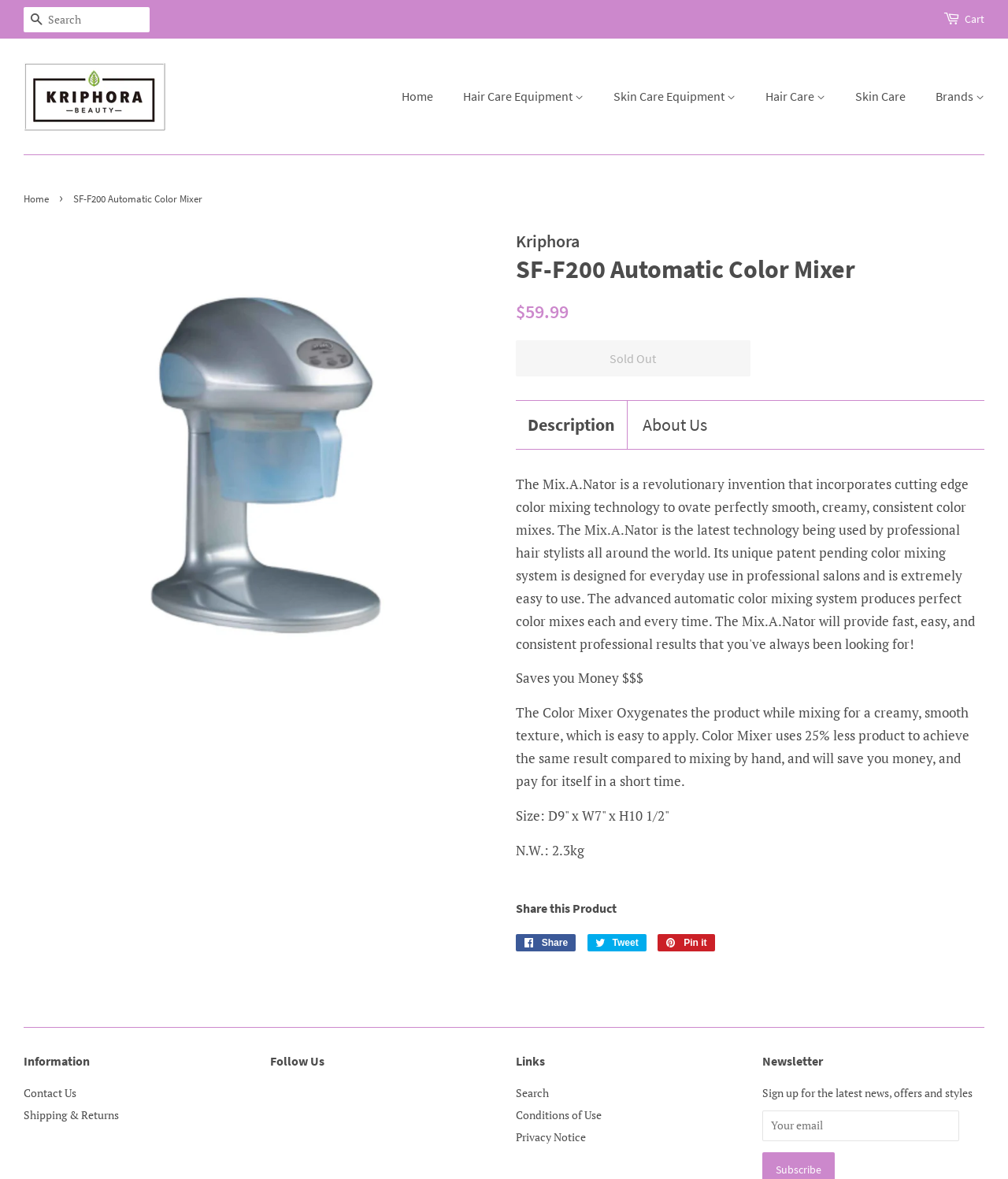Can you show the bounding box coordinates of the region to click on to complete the task described in the instruction: "View Hair Care Equipment"?

[0.448, 0.068, 0.595, 0.096]